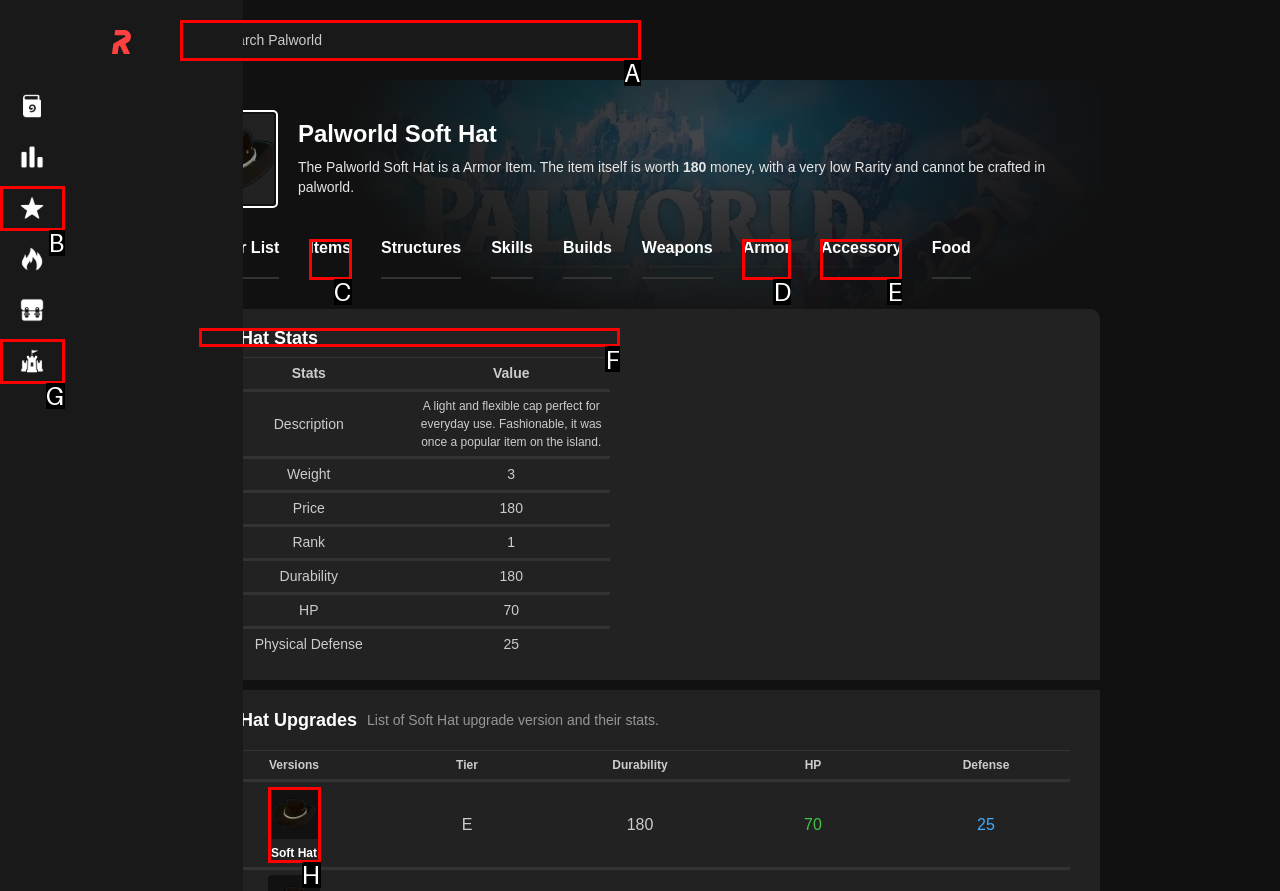Tell me which letter I should select to achieve the following goal: View Soft Hat Stats
Answer with the corresponding letter from the provided options directly.

F